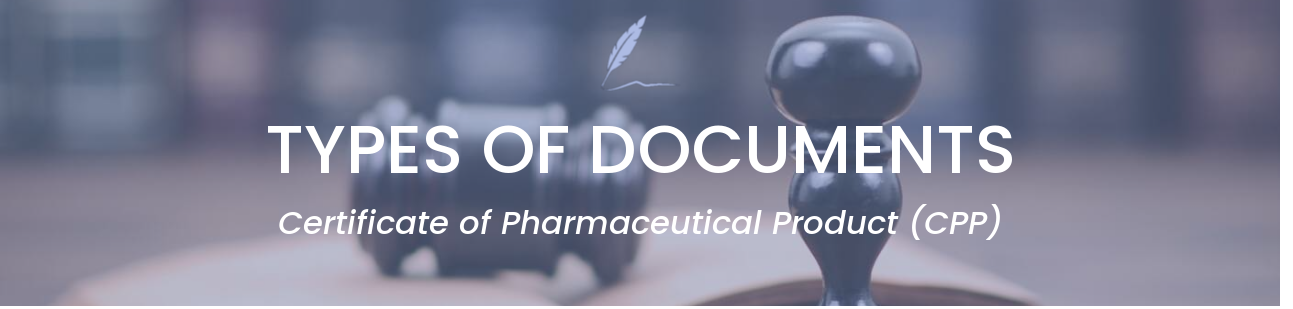Respond to the following query with just one word or a short phrase: 
What type of document is specifically focused on?

Certificate of Pharmaceutical Product (CPP)